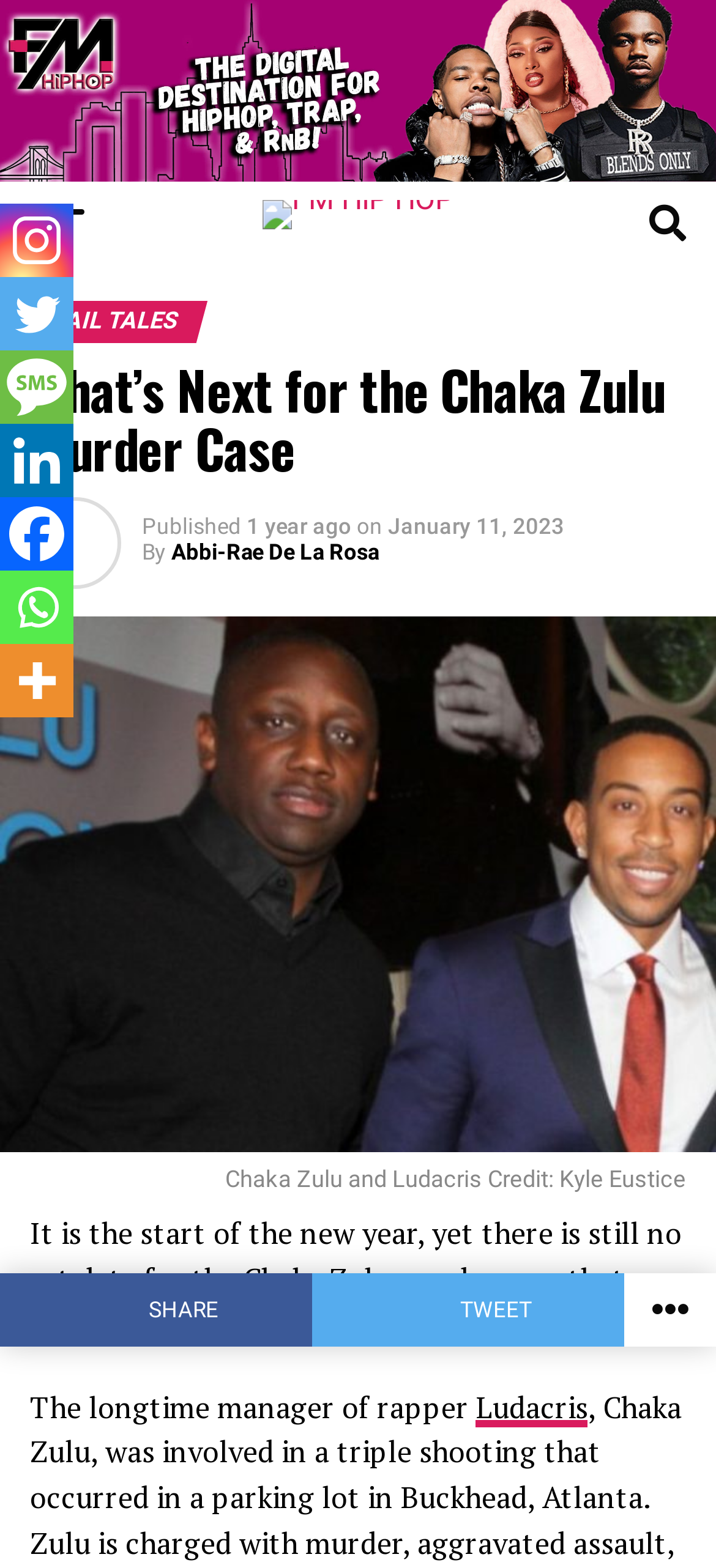What is the name of the rapper mentioned in the article?
Please interpret the details in the image and answer the question thoroughly.

I found the rapper's name by looking at the text 'The longtime manager of rapper' followed by a link with the text 'Ludacris'.